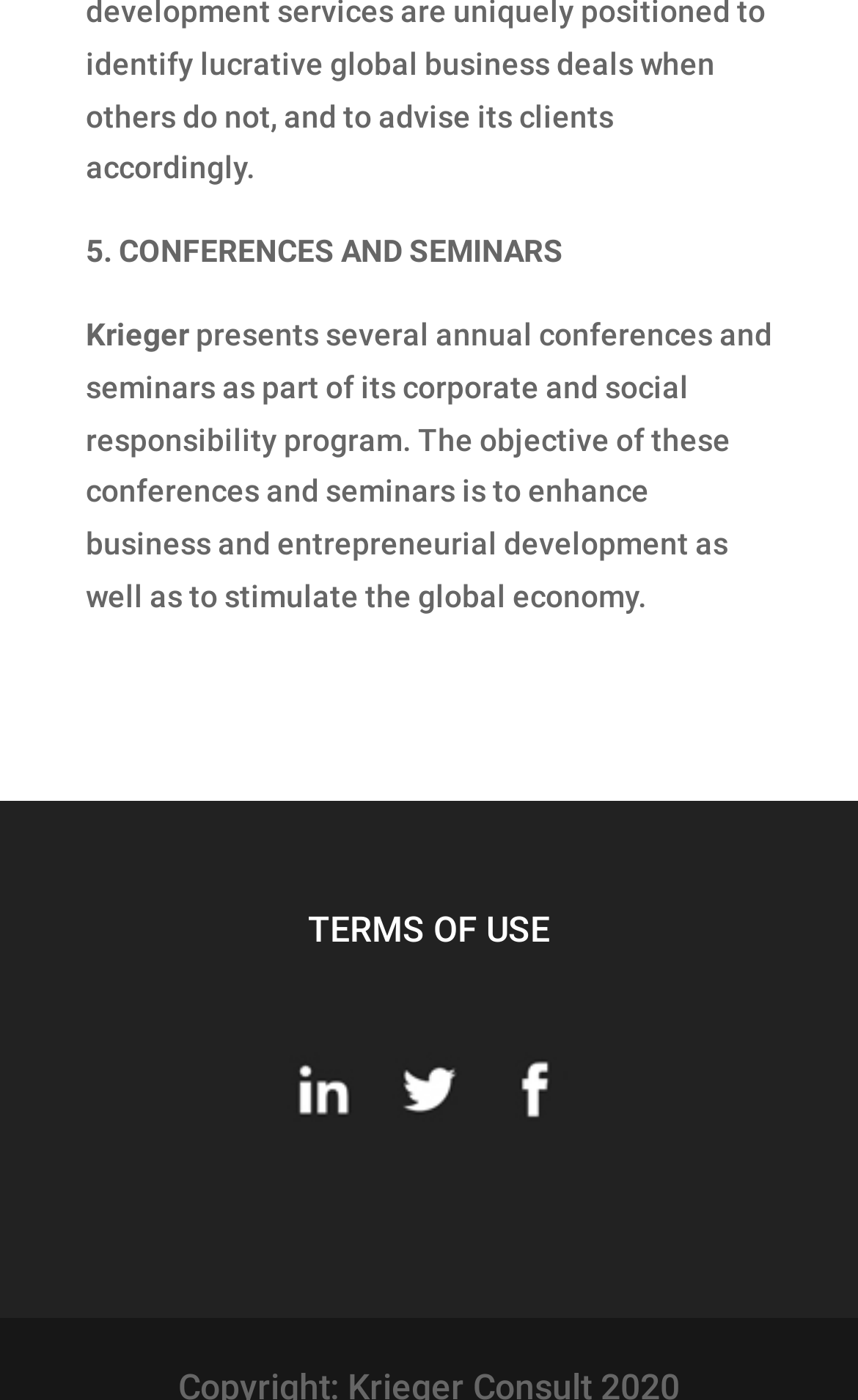Please answer the following question using a single word or phrase: 
What is the topic of the webpage?

Conferences and seminars